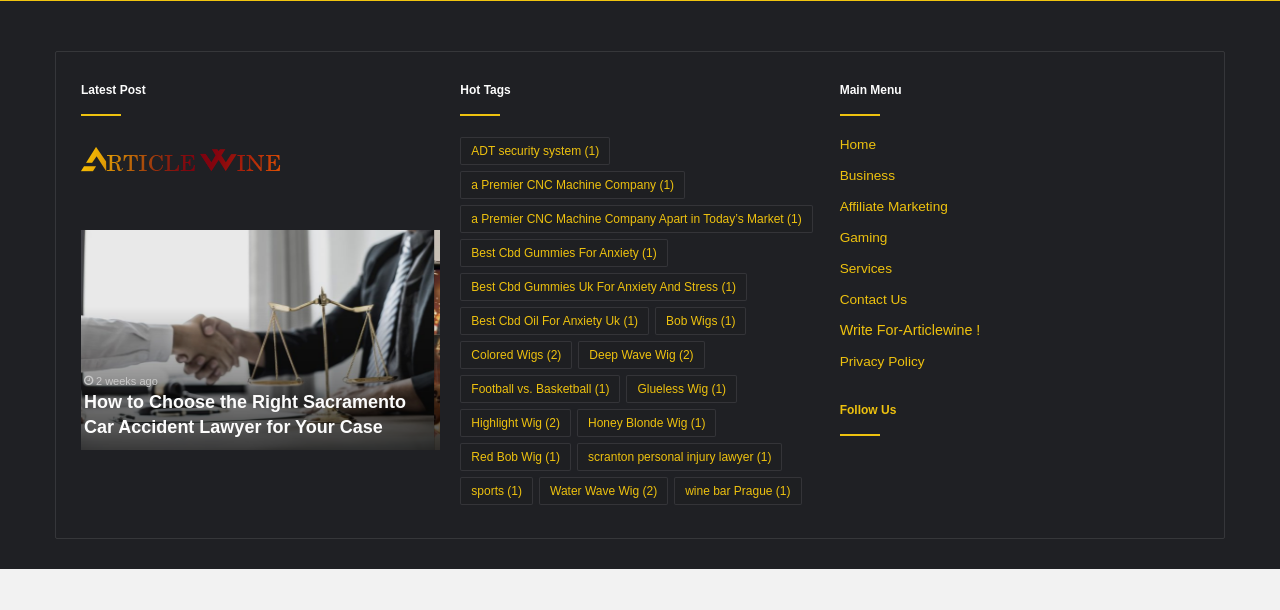Determine the bounding box of the UI component based on this description: "scranton personal injury lawyer (1)". The bounding box coordinates should be four float values between 0 and 1, i.e., [left, top, right, bottom].

[0.451, 0.726, 0.611, 0.772]